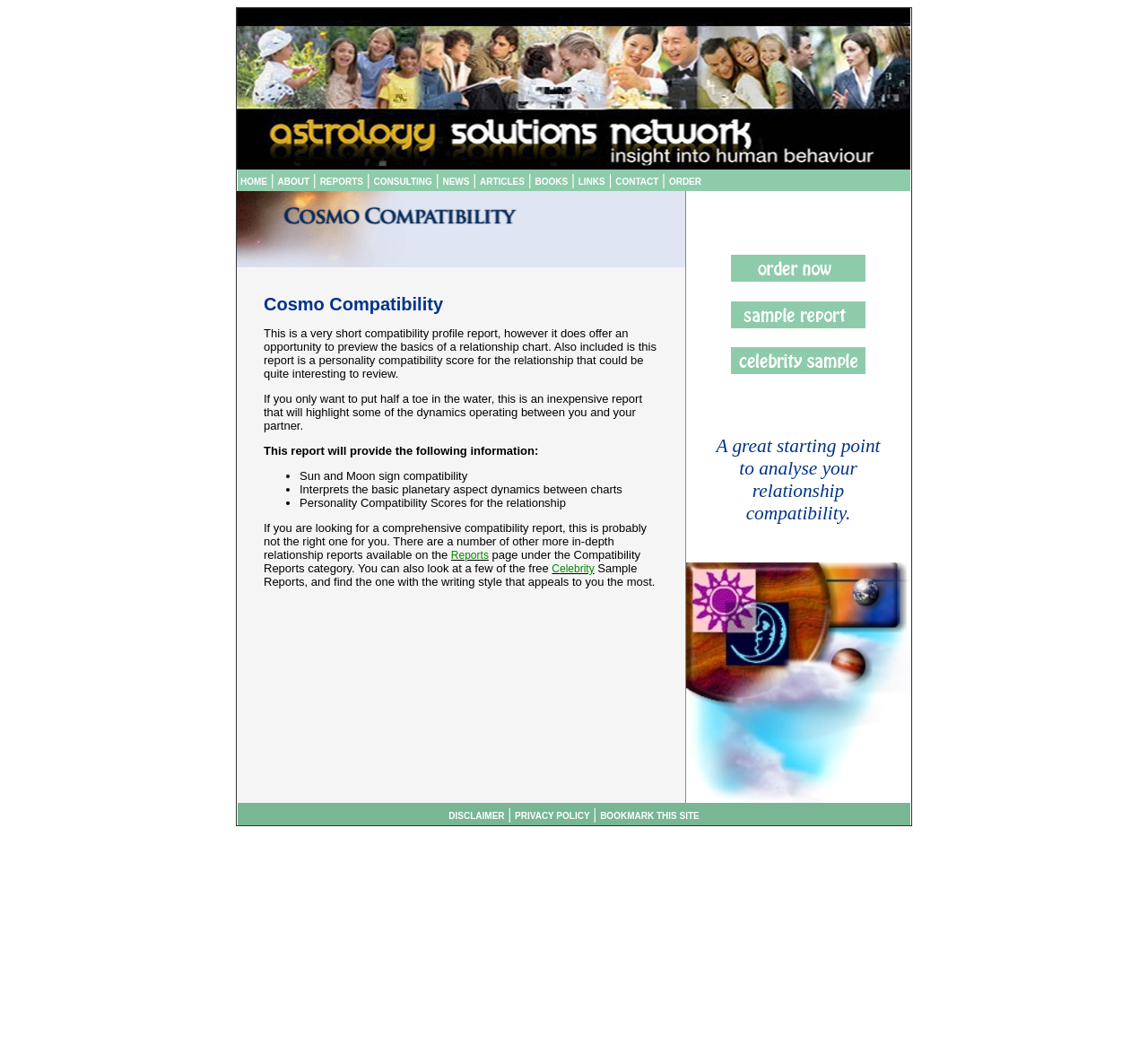Respond to the question below with a single word or phrase: What are the three options provided on the webpage?

Order Now, Sample Report, Celebrity Sample Report